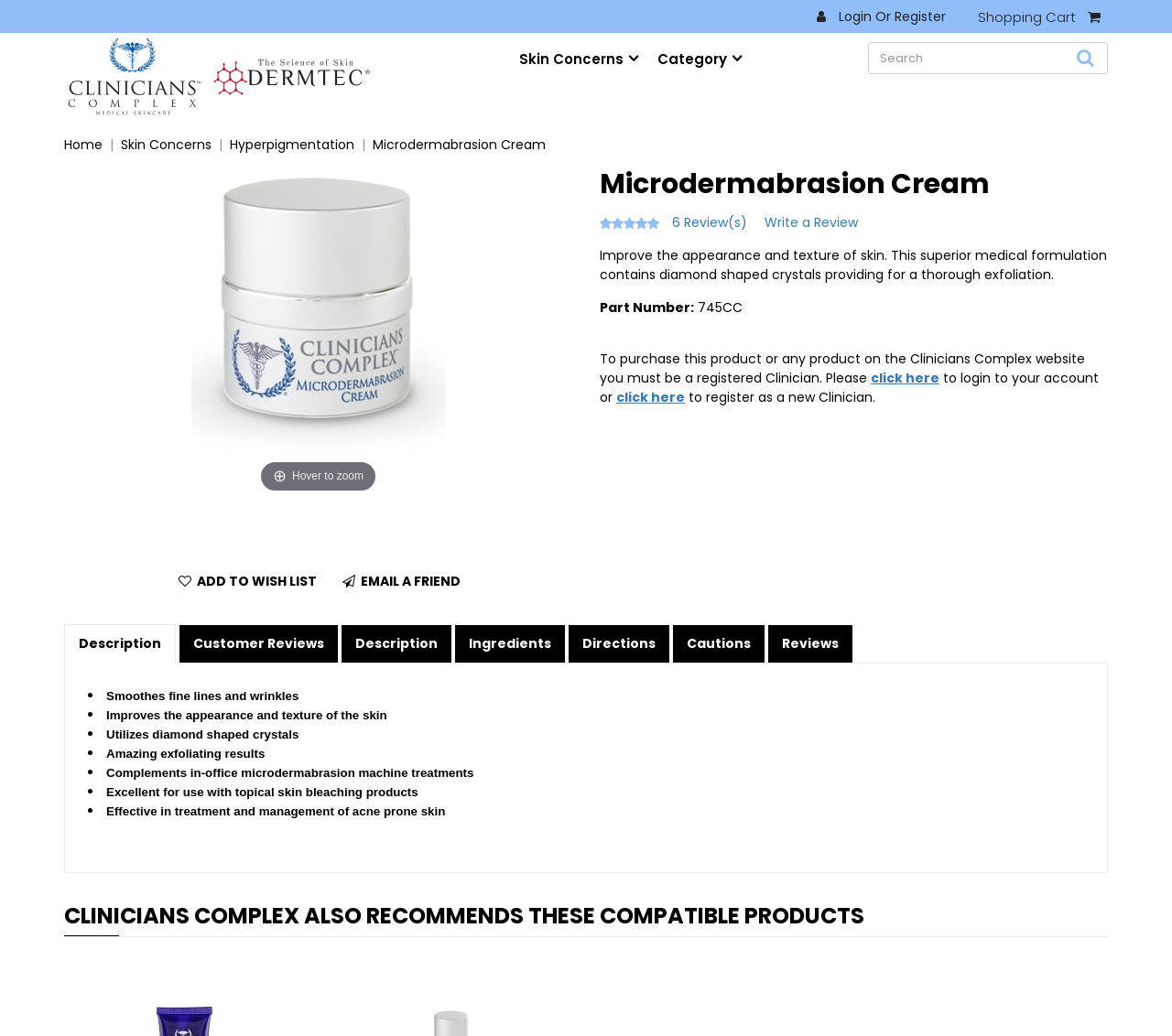Determine the bounding box coordinates of the region that needs to be clicked to achieve the task: "Add to wish list".

[0.149, 0.551, 0.271, 0.571]